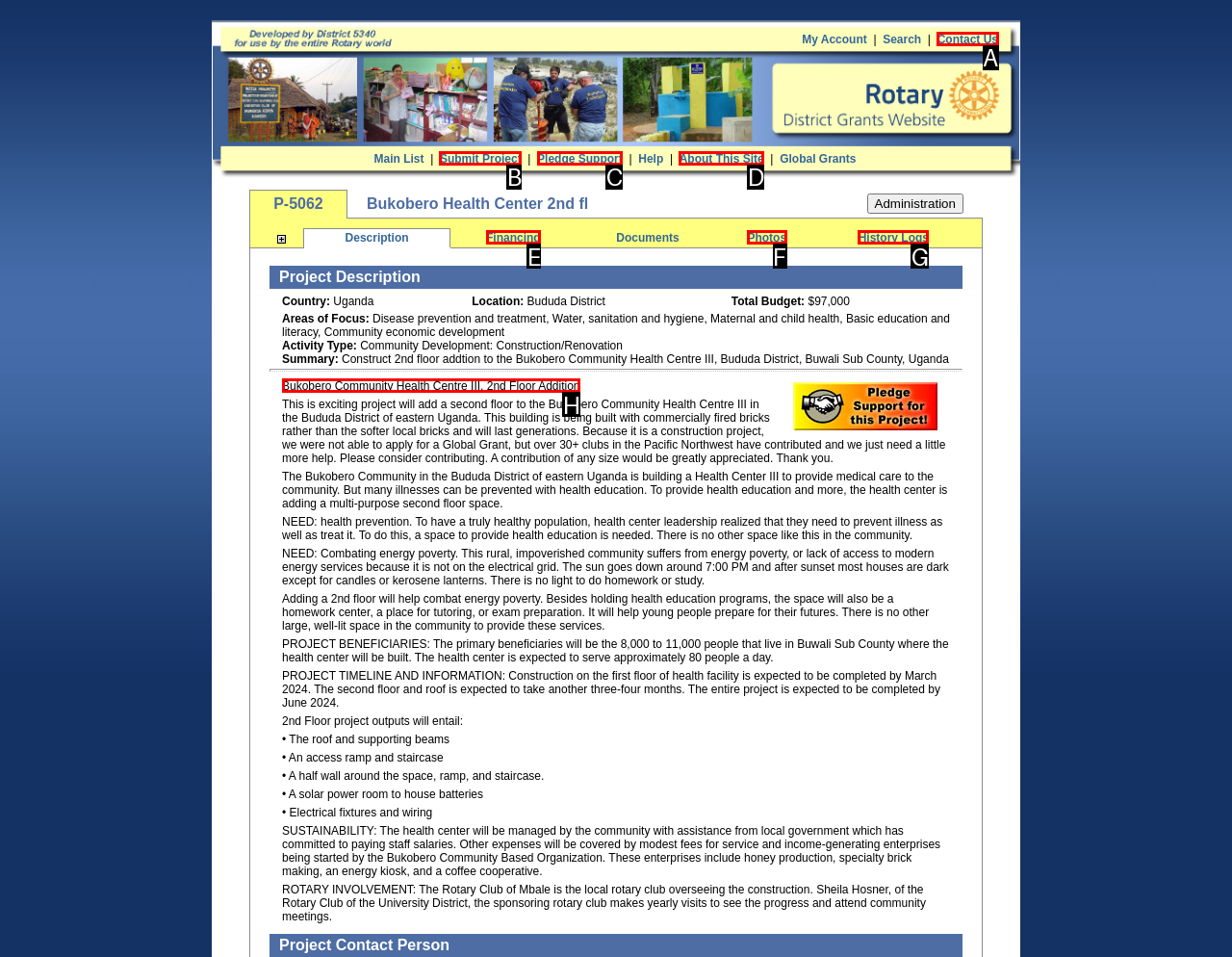Show which HTML element I need to click to perform this task: Learn about the health center Answer with the letter of the correct choice.

H